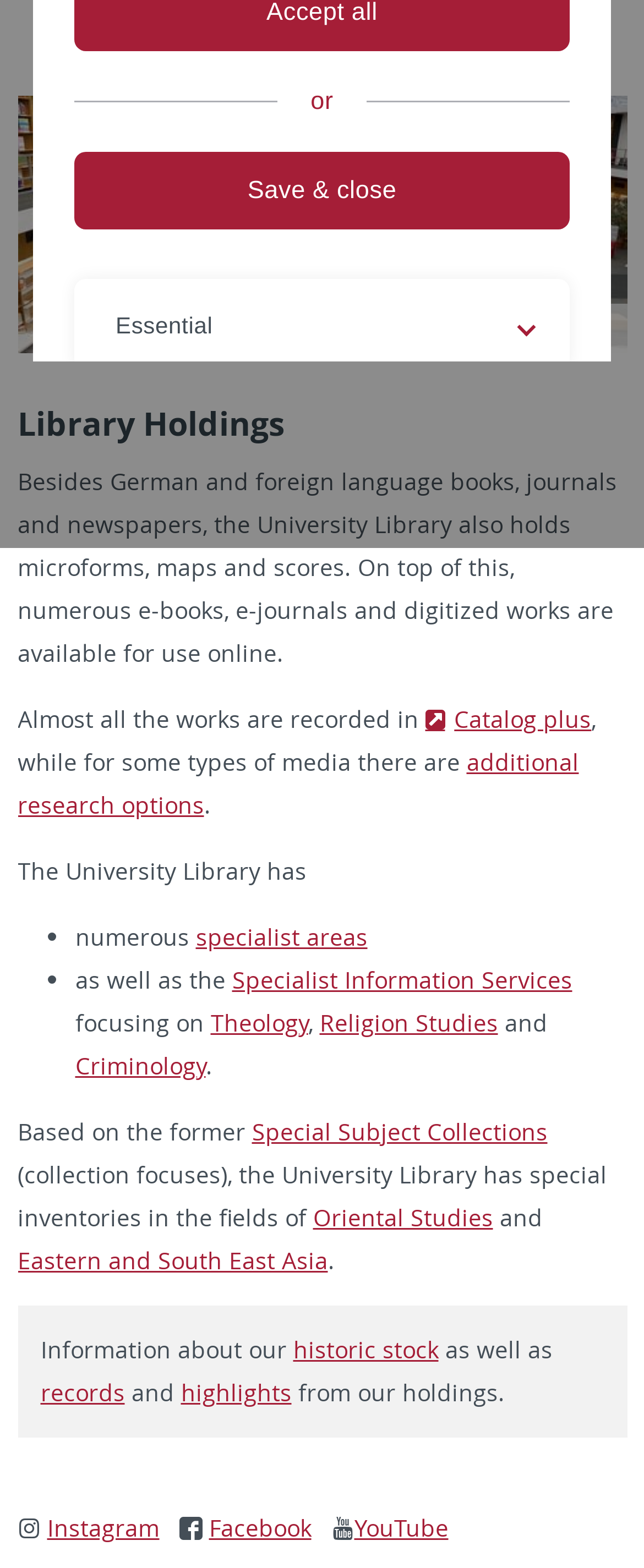Bounding box coordinates are specified in the format (top-left x, top-left y, bottom-right x, bottom-right y). All values are floating point numbers bounded between 0 and 1. Please provide the bounding box coordinate of the region this sentence describes: Special Subject Collections

[0.391, 0.711, 0.85, 0.731]